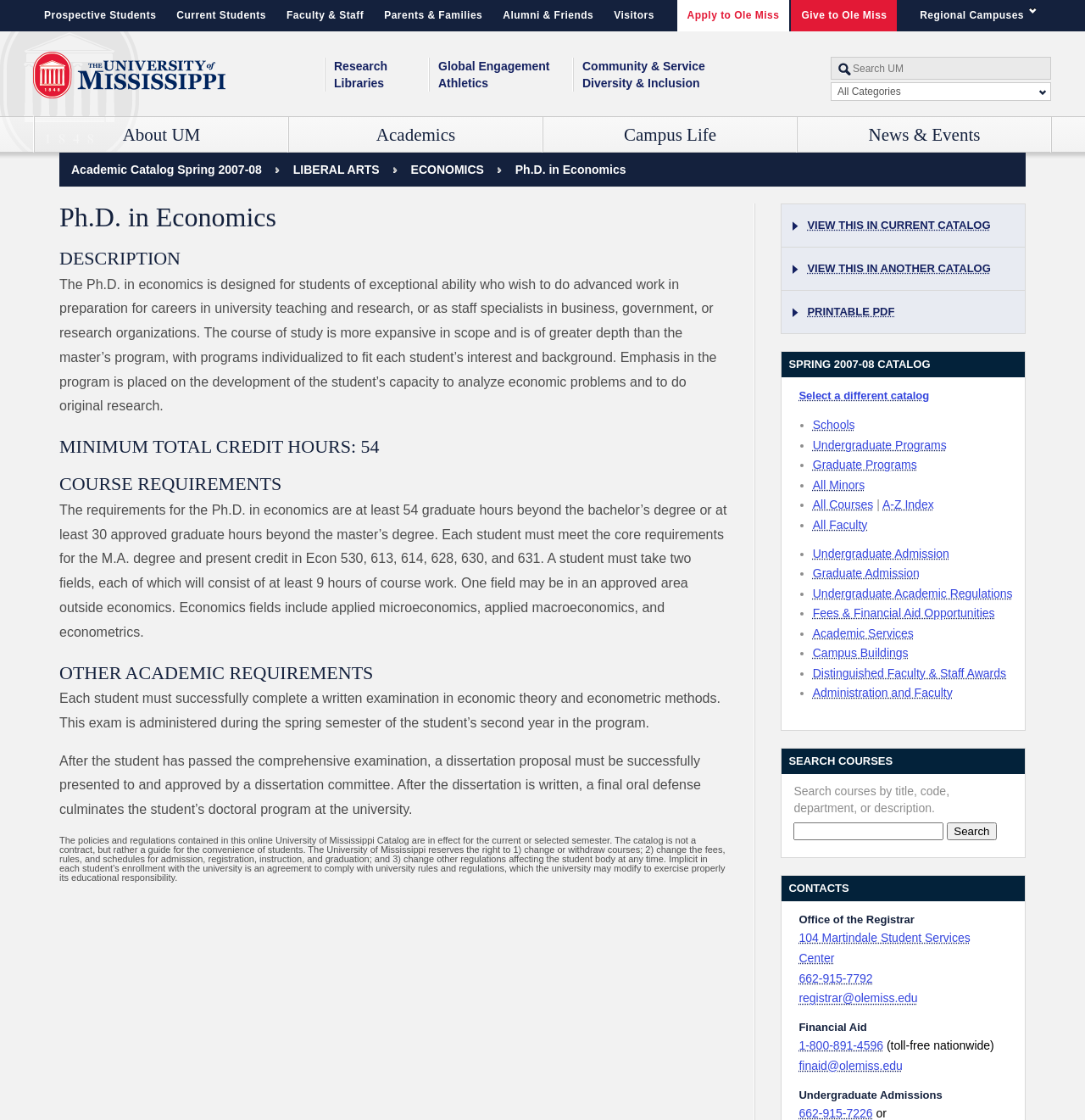Please study the image and answer the question comprehensively:
How many schools and colleges are listed on the webpage?

The webpage lists 14 schools and colleges, including the College of Liberal Arts, School of Engineering, Graduate School, and others, which are all part of the University of Mississippi.